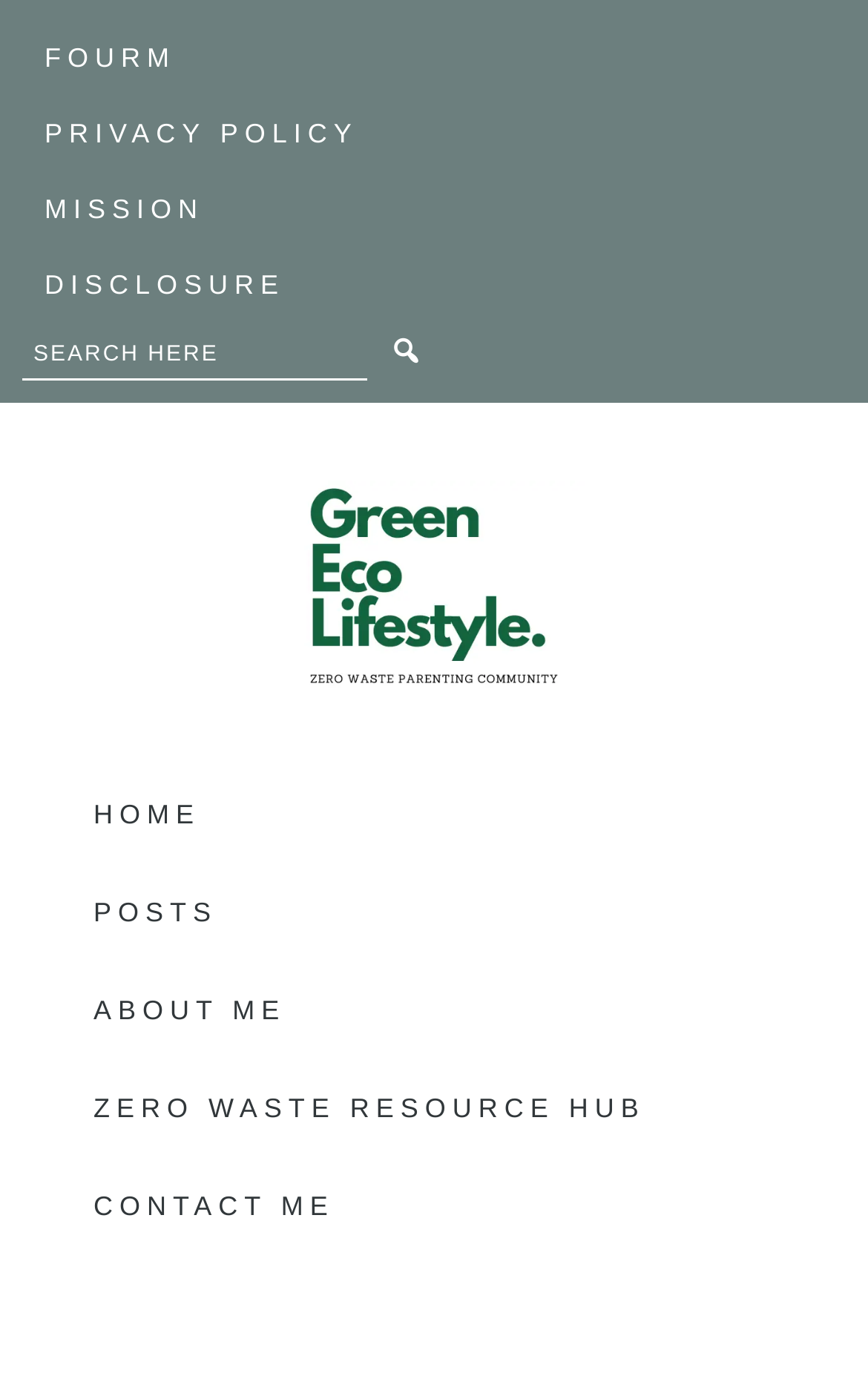Could you indicate the bounding box coordinates of the region to click in order to complete this instruction: "go to homepage".

[0.108, 0.556, 0.892, 0.607]